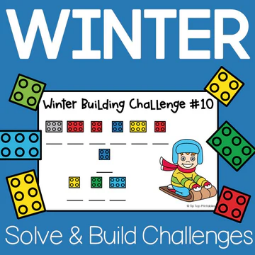Detail the scene depicted in the image with as much precision as possible.

The image features a vibrant blue background with bold white lettering at the top that reads "WINTER." Below this title, there is a playful illustration labeled "Winter Building Challenge #10," which includes a graphical representation of a building challenge that incorporates colorful blocks in various arrangements. A cheerful character, dressed in winter attire and seated on a sled, adds a fun element to the design. The bottom of the image contains the phrase "Solve & Build Challenges," inviting engagement and creativity. This visual promotes an educational resource aimed at encouraging children to explore problem-solving and construction skills through winter-themed activities.